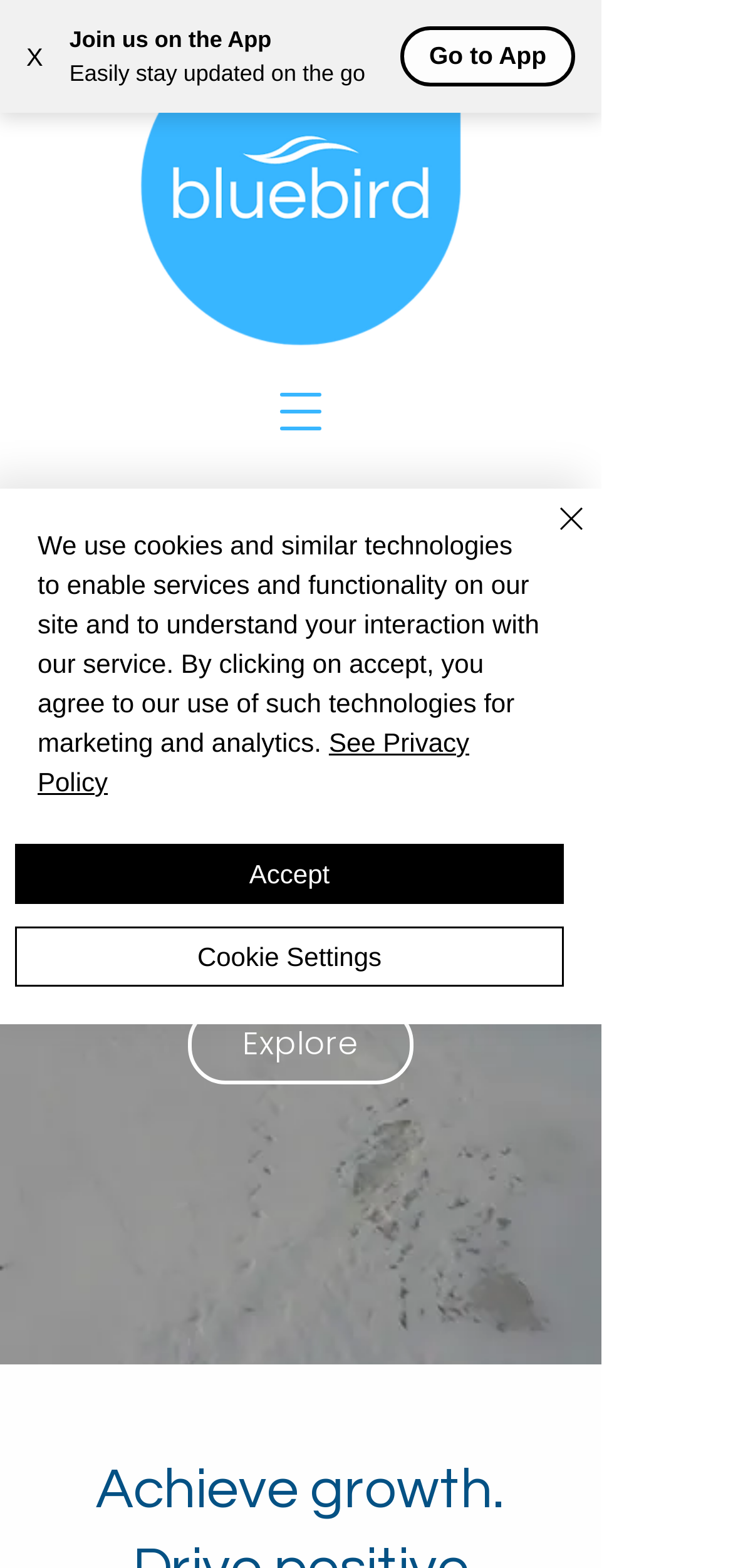What is the name of the company?
Please give a detailed answer to the question using the information shown in the image.

The name of the company can be found in the top-left corner of the webpage, where the logo 'Bluebird Blue_Transparent.png' is located, and it is also mentioned in the root element 'Bluebird Leadership | Thriving Ecosystem for Organisations'.